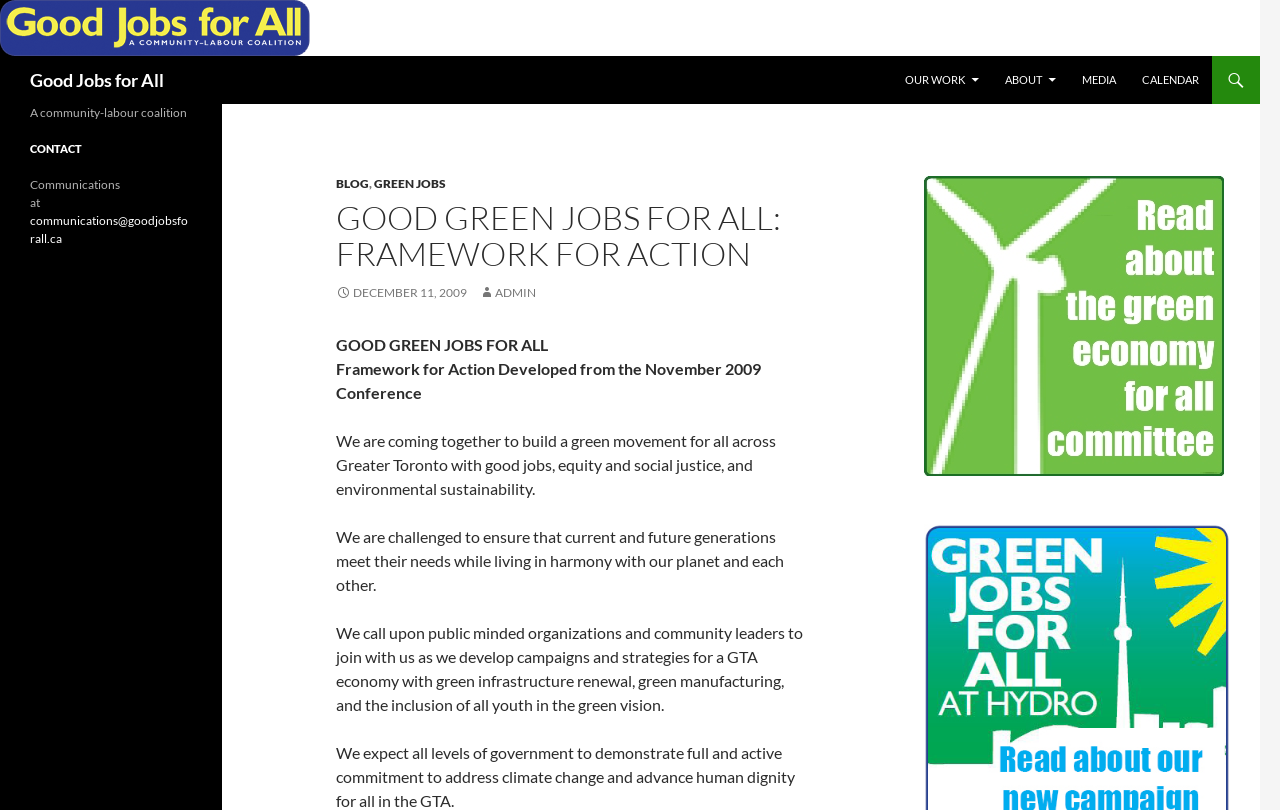Please provide a detailed answer to the question below based on the screenshot: 
What is the purpose of the 'Search' link?

The 'Search' link is located in the top-right corner of the webpage, and its purpose can be inferred from its label and its location, which suggests that it is intended to allow users to search the website for specific content.